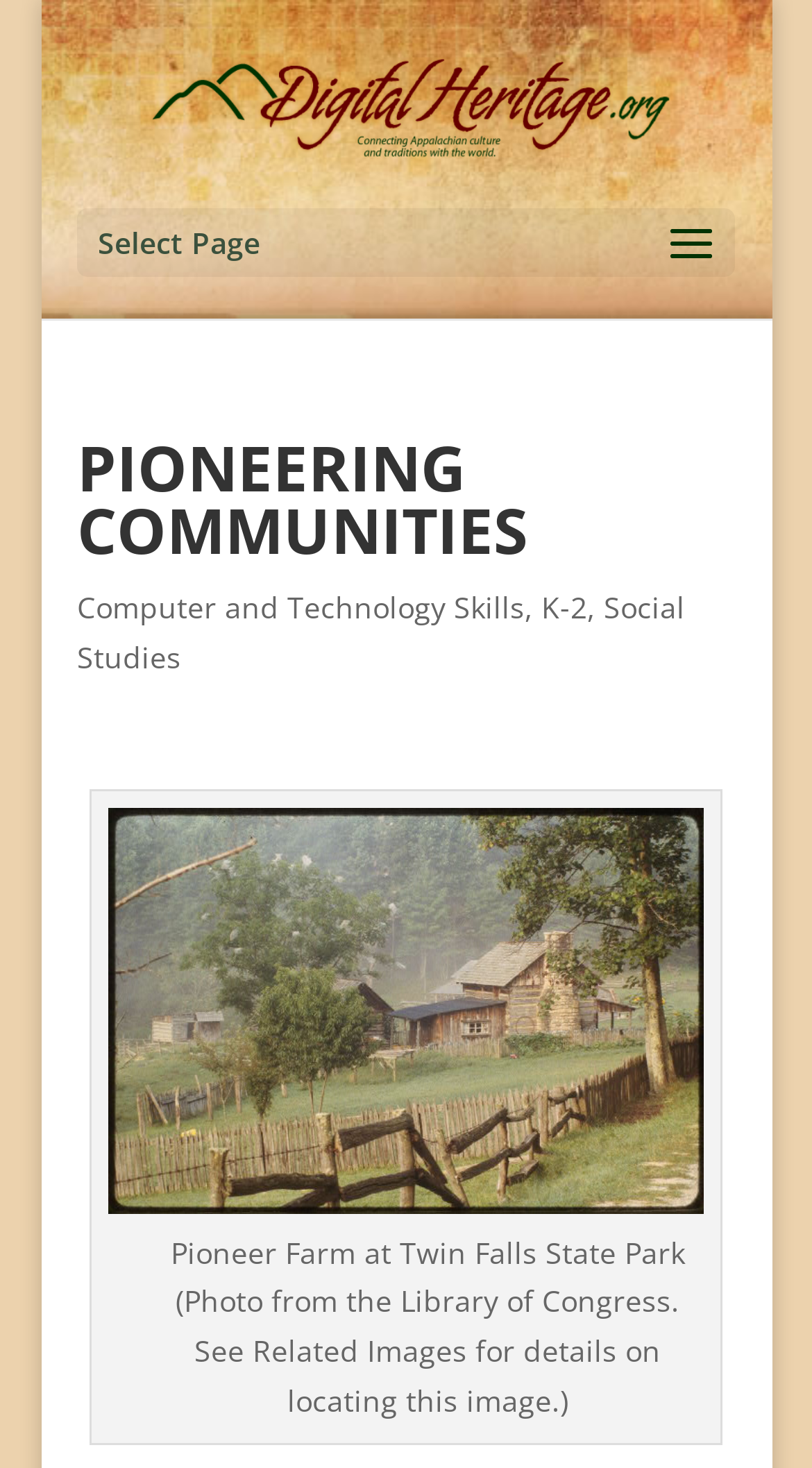What type of image is 'Digital Heritage'?
Please provide a detailed answer to the question.

The image 'Digital Heritage' is likely a logo as it is placed at the top of the webpage and has a corresponding link with the same text, which is a common pattern for logos.